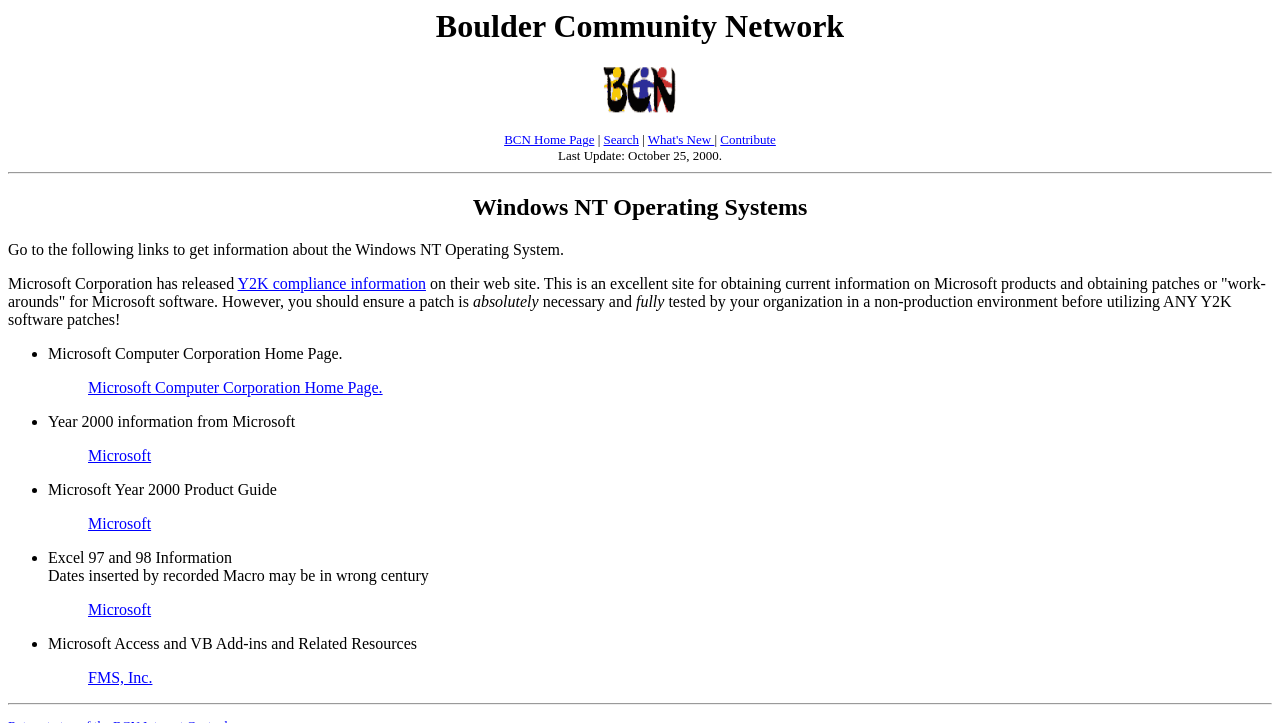Identify the bounding box coordinates necessary to click and complete the given instruction: "Get Y2K compliance information".

[0.186, 0.381, 0.333, 0.404]